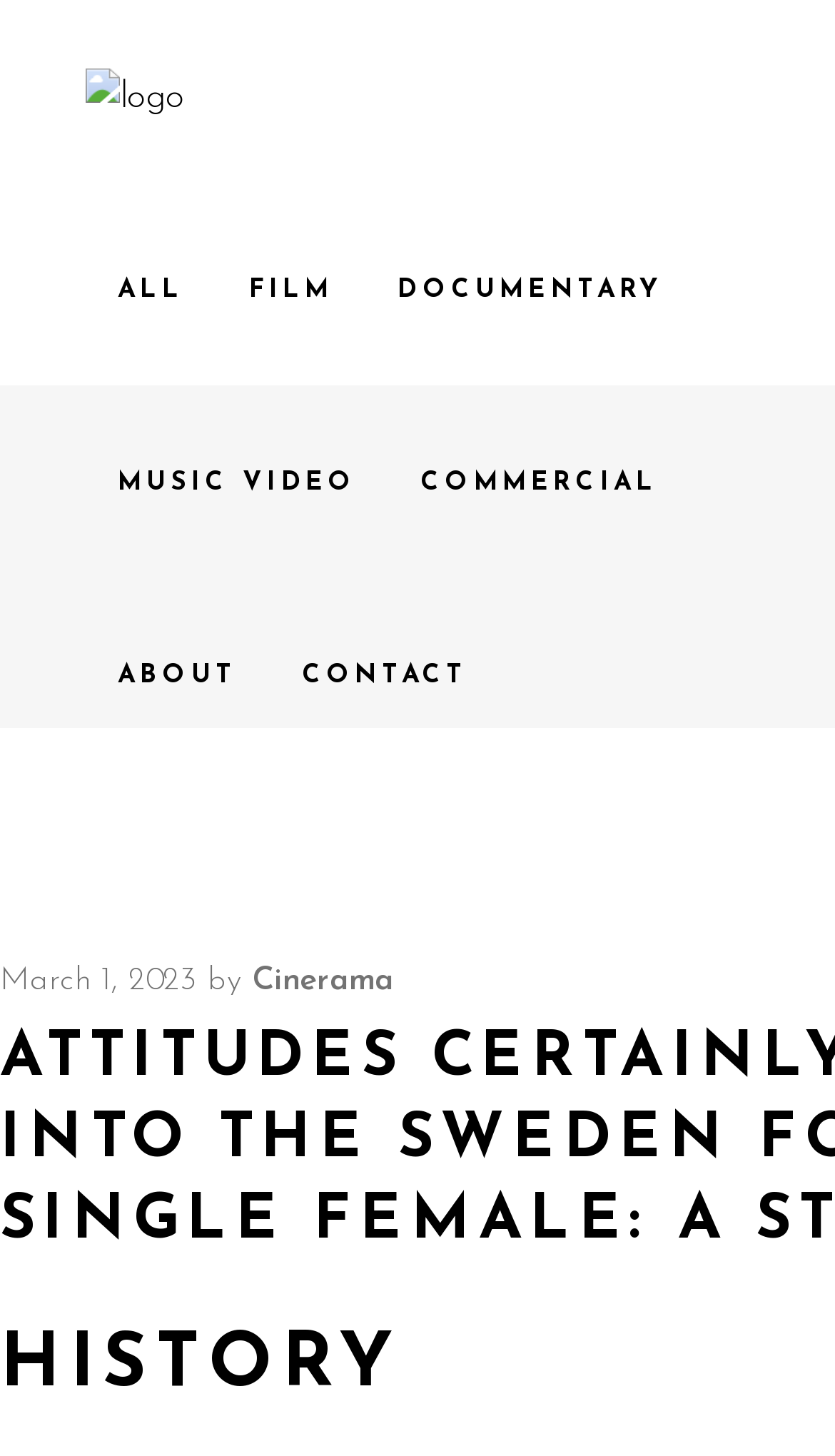Please specify the bounding box coordinates of the area that should be clicked to accomplish the following instruction: "read the post from March 1, 2023". The coordinates should consist of four float numbers between 0 and 1, i.e., [left, top, right, bottom].

[0.0, 0.663, 0.236, 0.685]